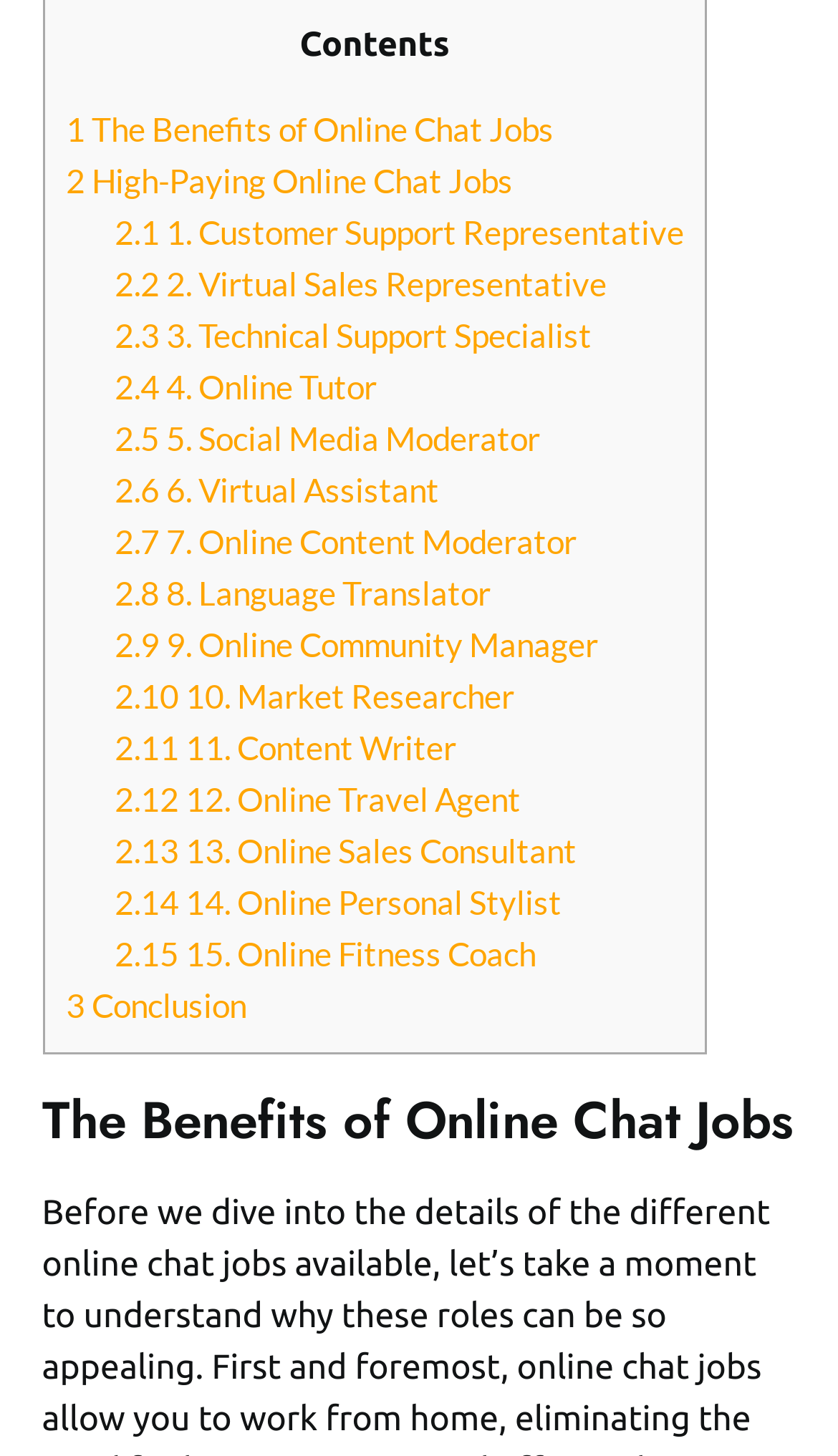What is the seventh high-paying online chat job? Please answer the question using a single word or phrase based on the image.

Online Content Moderator